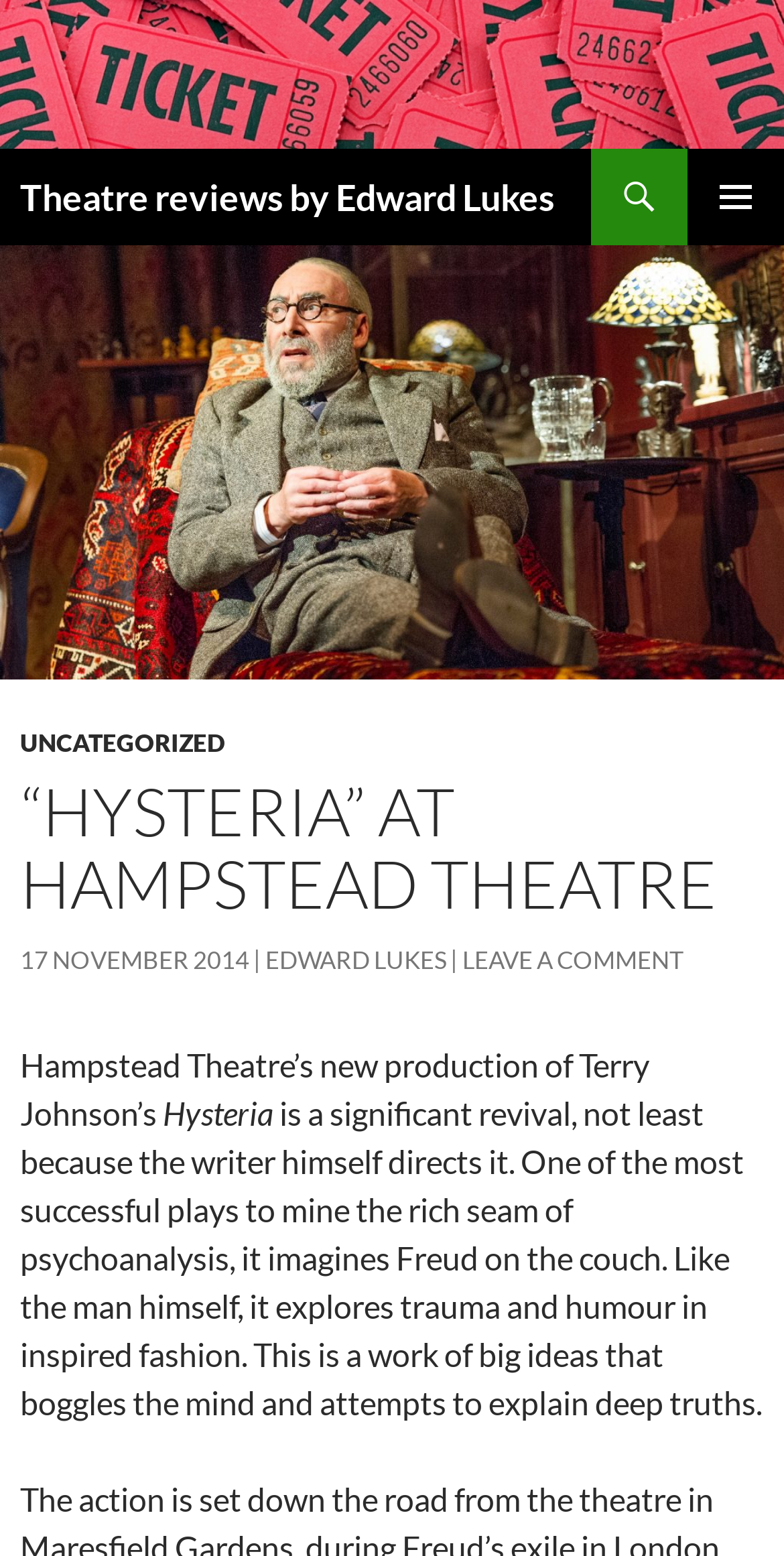Where is the play being performed?
From the image, respond using a single word or phrase.

Hampstead Theatre